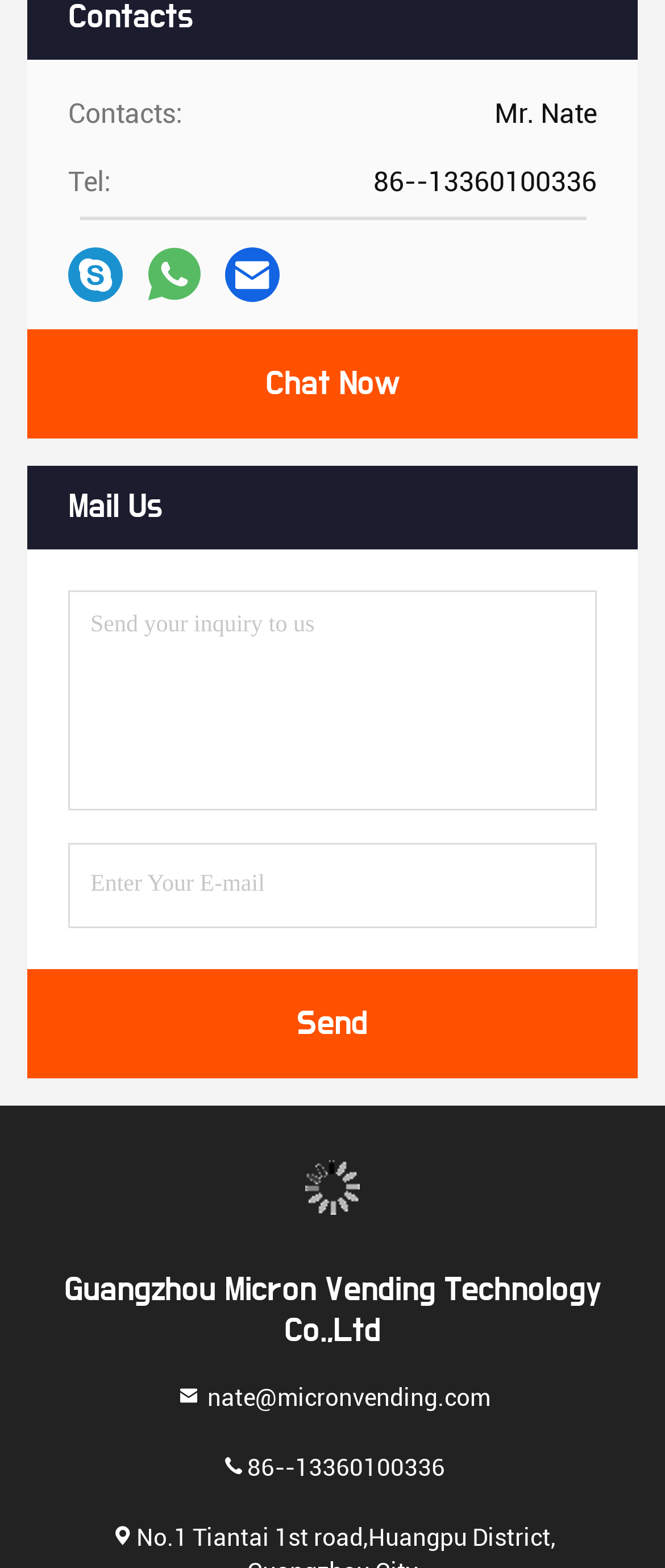What is the phone number to contact?
Look at the screenshot and respond with a single word or phrase.

86--13360100336